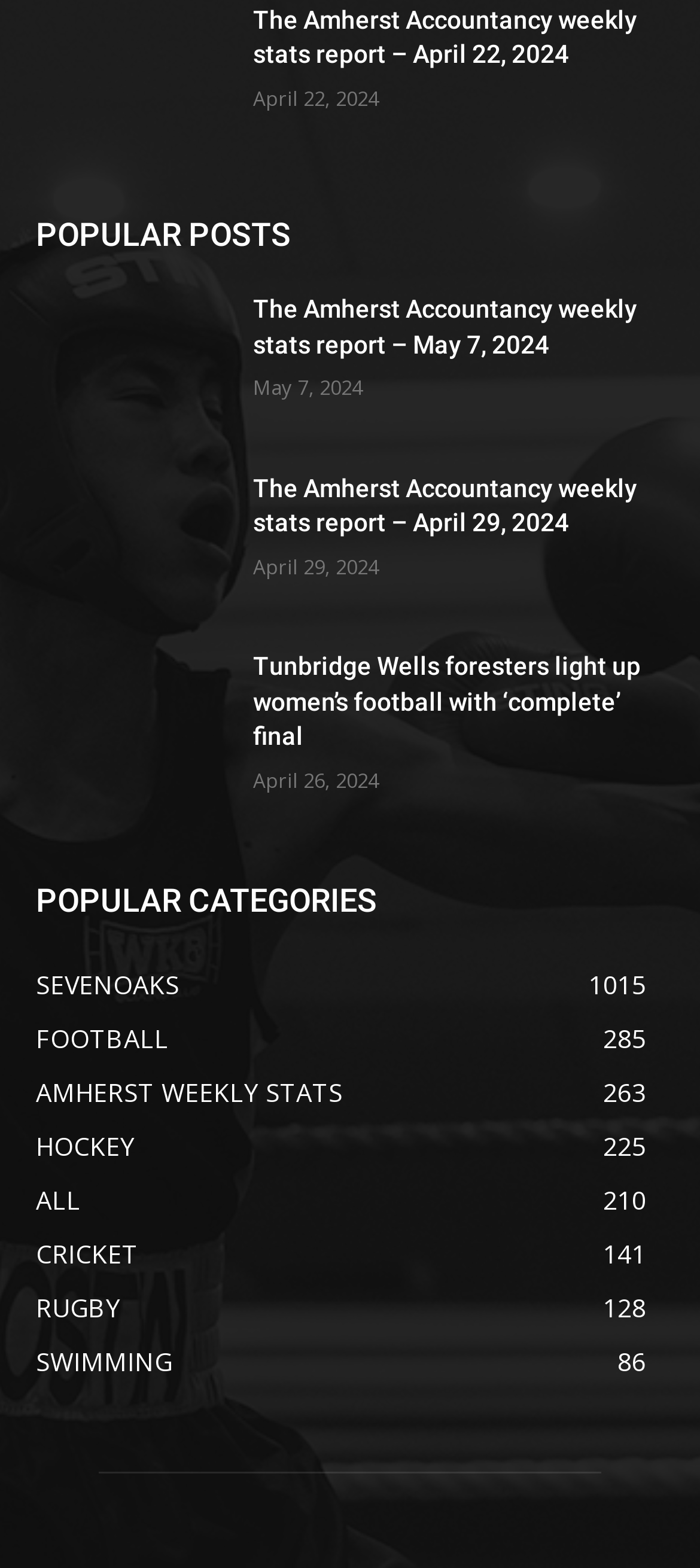Identify the bounding box coordinates of the element that should be clicked to fulfill this task: "check Amherst Weekly Stats". The coordinates should be provided as four float numbers between 0 and 1, i.e., [left, top, right, bottom].

[0.051, 0.685, 0.49, 0.707]